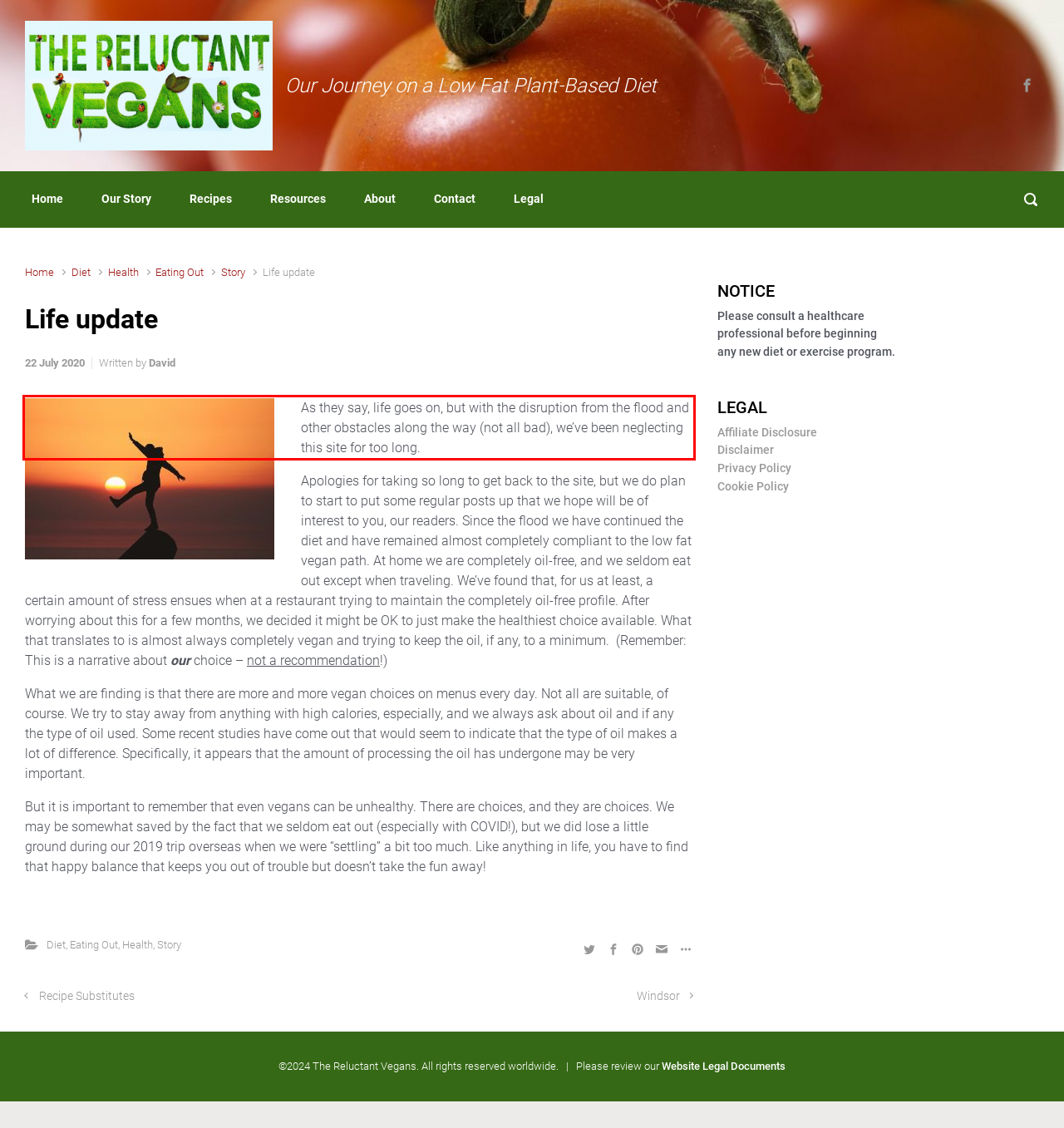Analyze the webpage screenshot and use OCR to recognize the text content in the red bounding box.

As they say, life goes on, but with the disruption from the flood and other obstacles along the way (not all bad), we’ve been neglecting this site for too long.